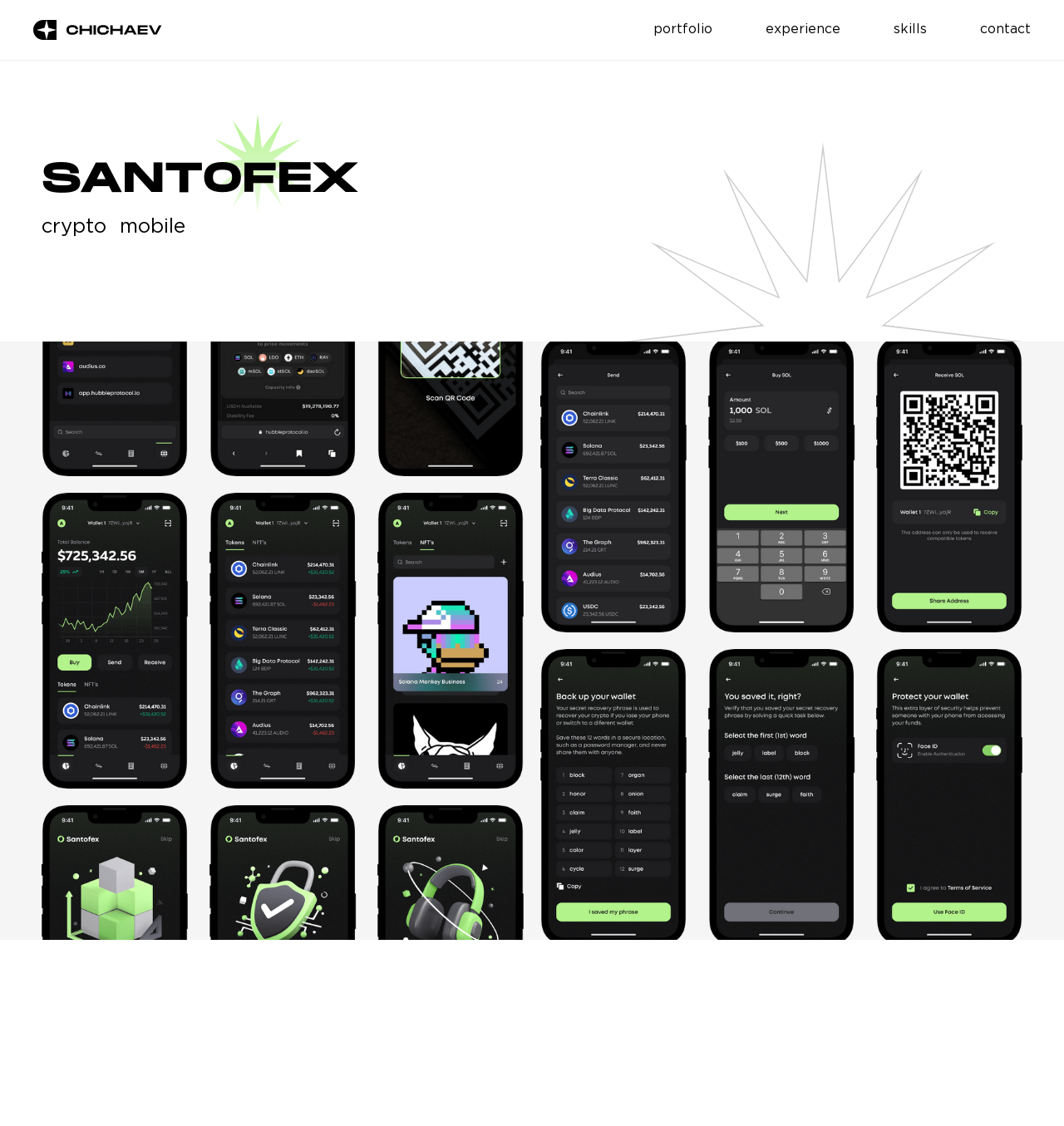Provide a brief response to the question using a single word or phrase: 
What is the second category listed under the main heading?

mobile